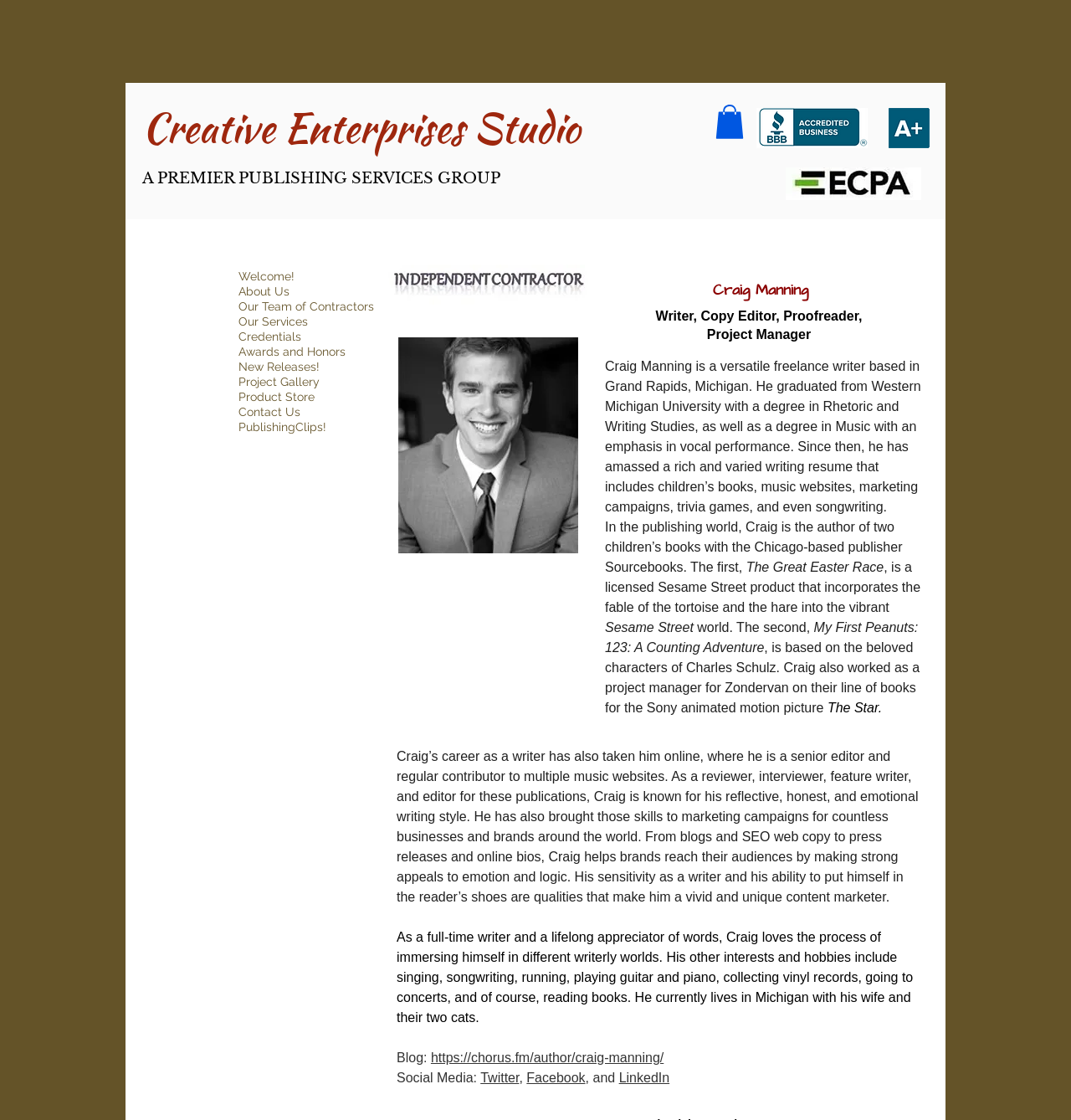Provide a short, one-word or phrase answer to the question below:
What is Craig Manning's educational background?

Western Michigan University